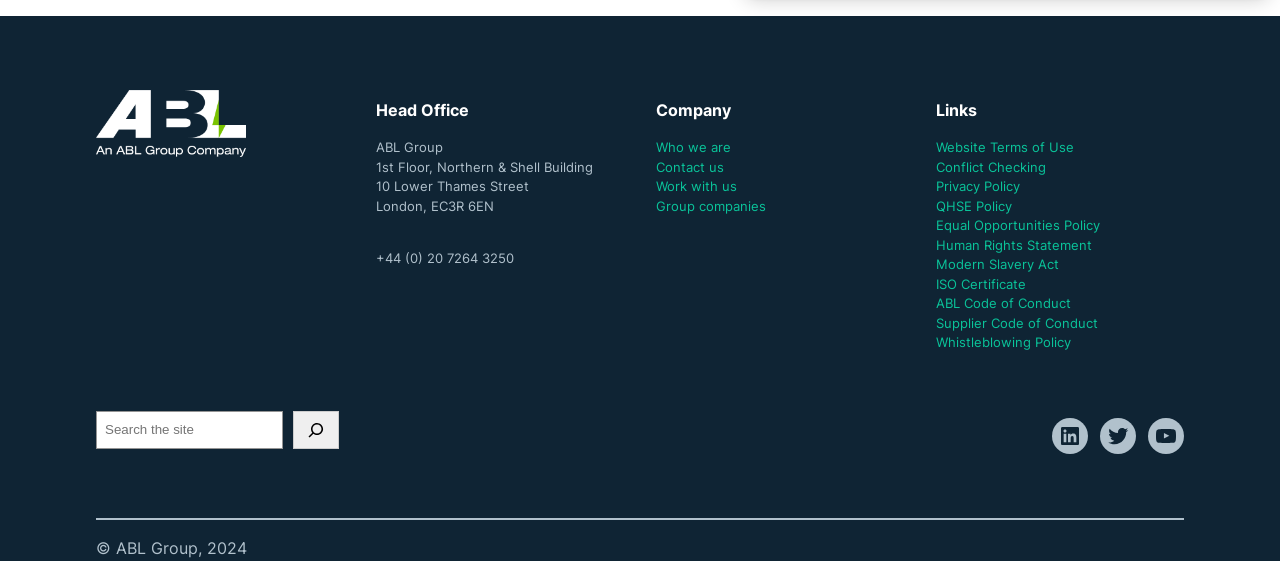Examine the screenshot and answer the question in as much detail as possible: What is the company's head office address?

I found the head office address by looking at the static text elements under the 'Root Element'. The address is composed of multiple lines, including '1st Floor, Northern & Shell Building', '10 Lower Thames Street', 'London, EC3R 6EN'.